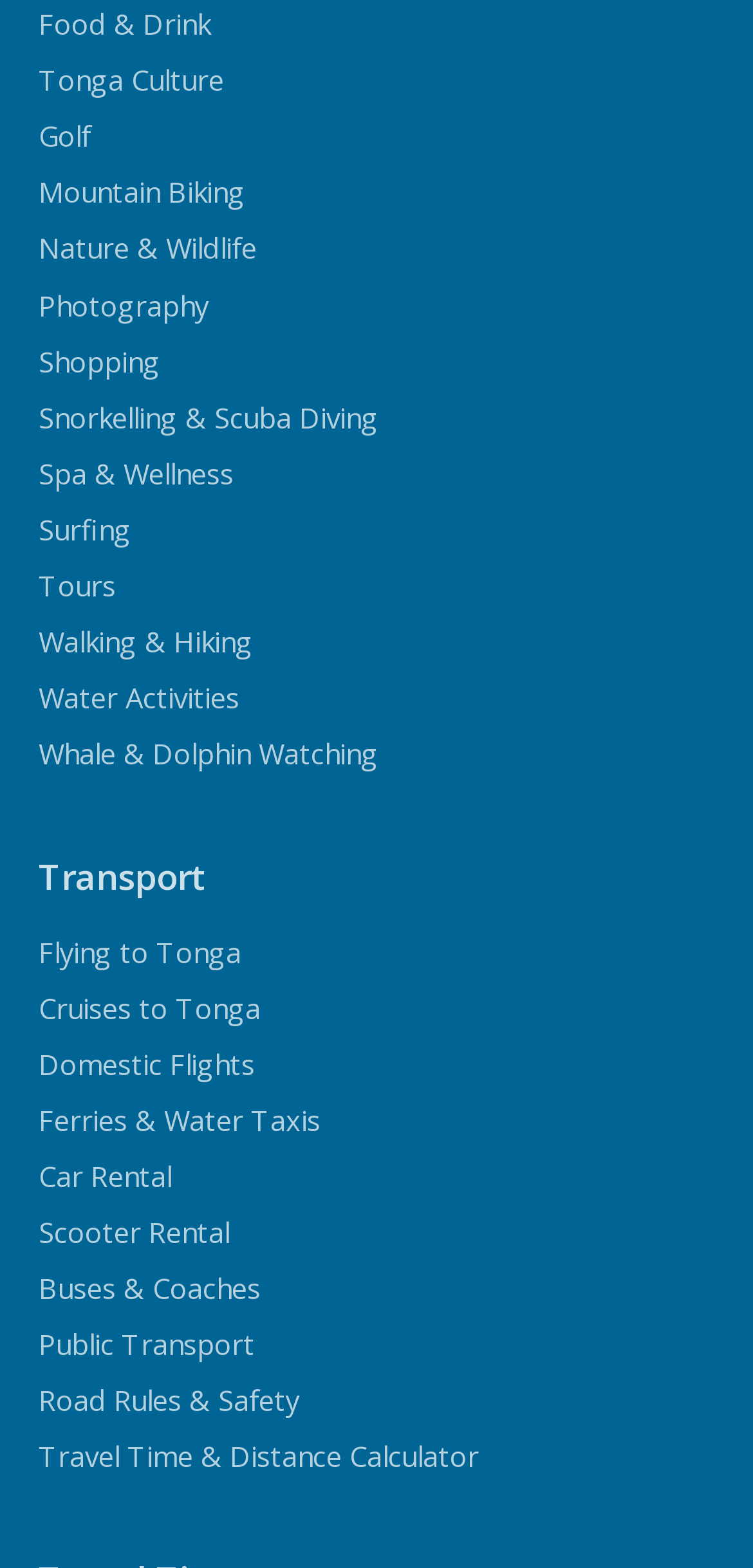Pinpoint the bounding box coordinates of the element you need to click to execute the following instruction: "Learn about Tonga Culture". The bounding box should be represented by four float numbers between 0 and 1, in the format [left, top, right, bottom].

[0.051, 0.038, 0.297, 0.063]